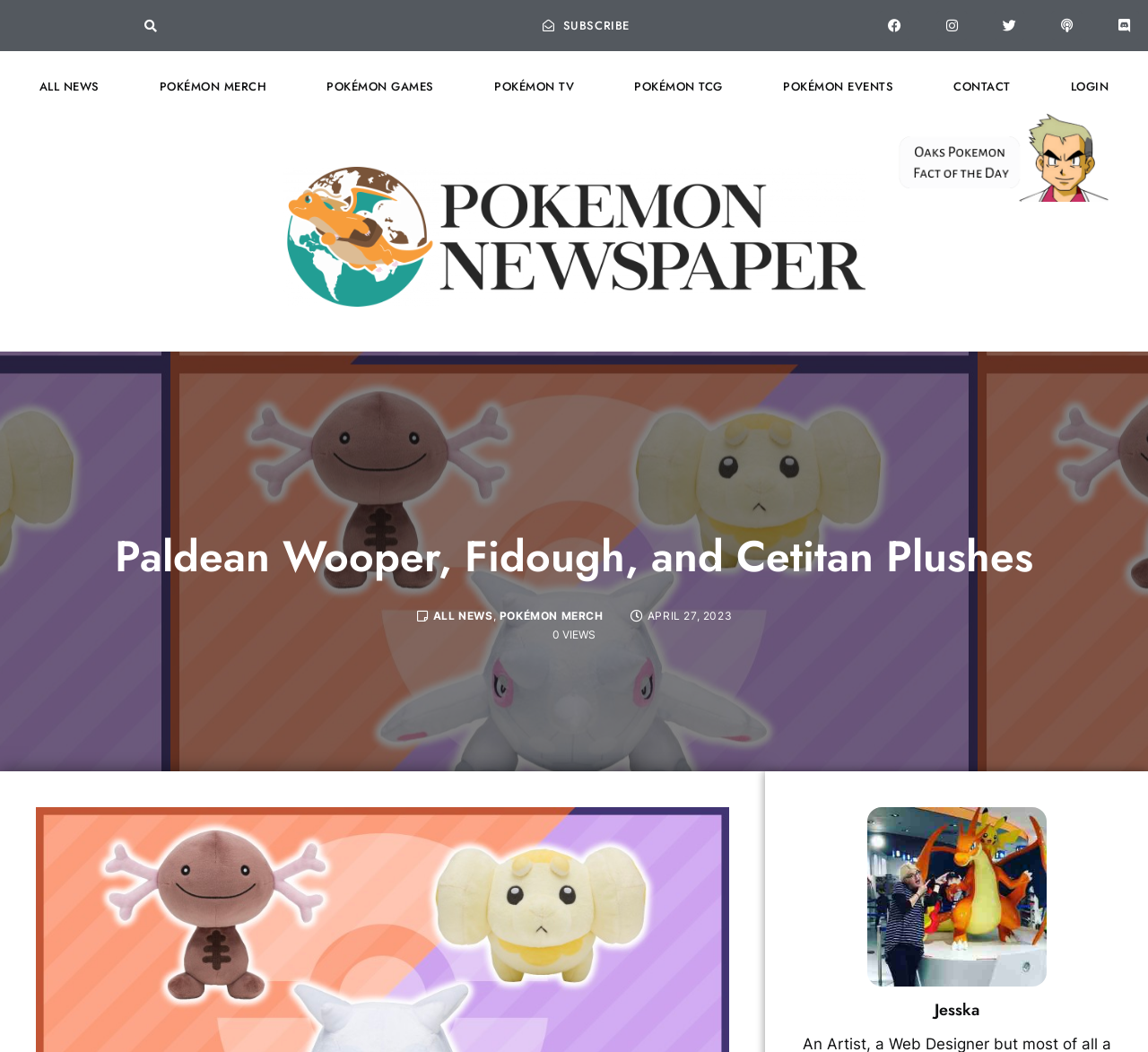What type of content is available on this website?
Using the picture, provide a one-word or short phrase answer.

Pokémon-related content